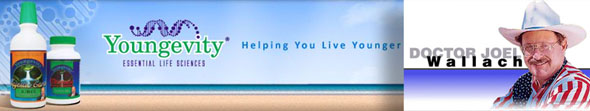Offer a detailed narrative of the scene depicted in the image.

The image features a vibrant promotional banner for Youngevity, showcasing its commitment to health and vitality. On the left, we see two bottles of Youngevity products, emphasizing their focus on essential life sciences. The background depicts a calming beach scene, symbolizing wellness and the idea of living younger. On the right side, a portrait of Dr. Joel Wallach, the founder of Youngevity, is displayed, highlighting his expertise and leadership in promoting nutritional health. The phrase "Helping You Live Younger" underscores the brand's mission, encouraging consumers to prioritize their health through nutritional supplements. This image effectively captures the essence of Youngevity's offerings and the philosophy behind them.